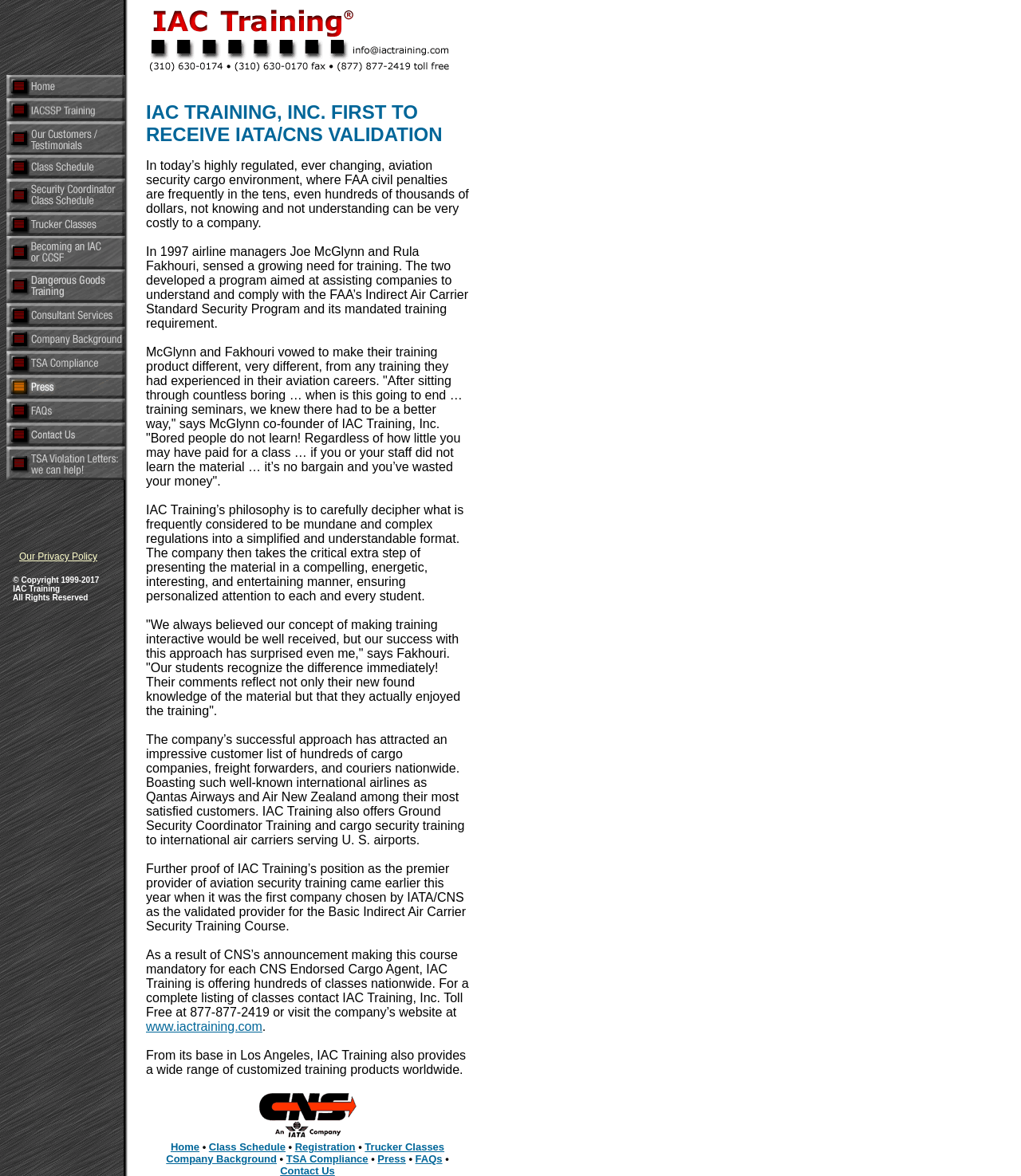Determine the bounding box coordinates for the clickable element required to fulfill the instruction: "Click the Home link". Provide the coordinates as four float numbers between 0 and 1, i.e., [left, top, right, bottom].

[0.006, 0.074, 0.123, 0.085]